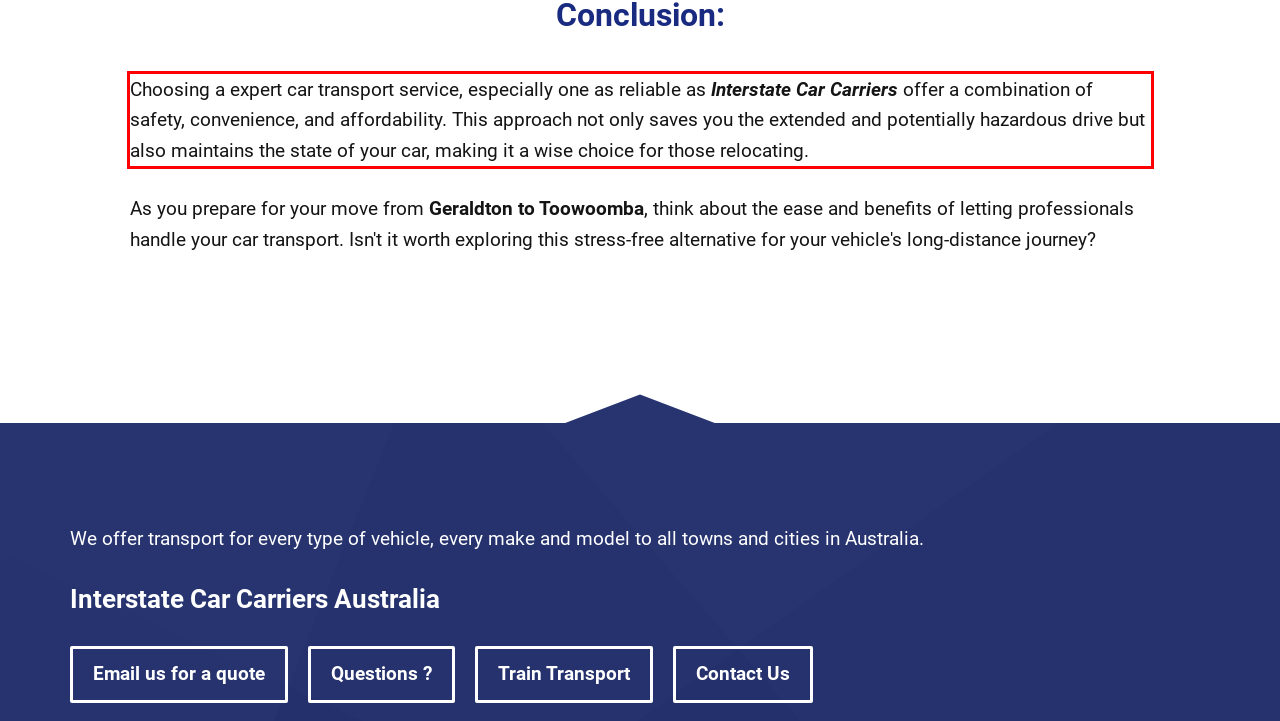Given a screenshot of a webpage containing a red rectangle bounding box, extract and provide the text content found within the red bounding box.

Choosing a expert car transport service, especially one as reliable as Interstate Car Carriers offer a combination of safety, convenience, and affordability. This approach not only saves you the extended and potentially hazardous drive but also maintains the state of your car, making it a wise choice for those relocating.